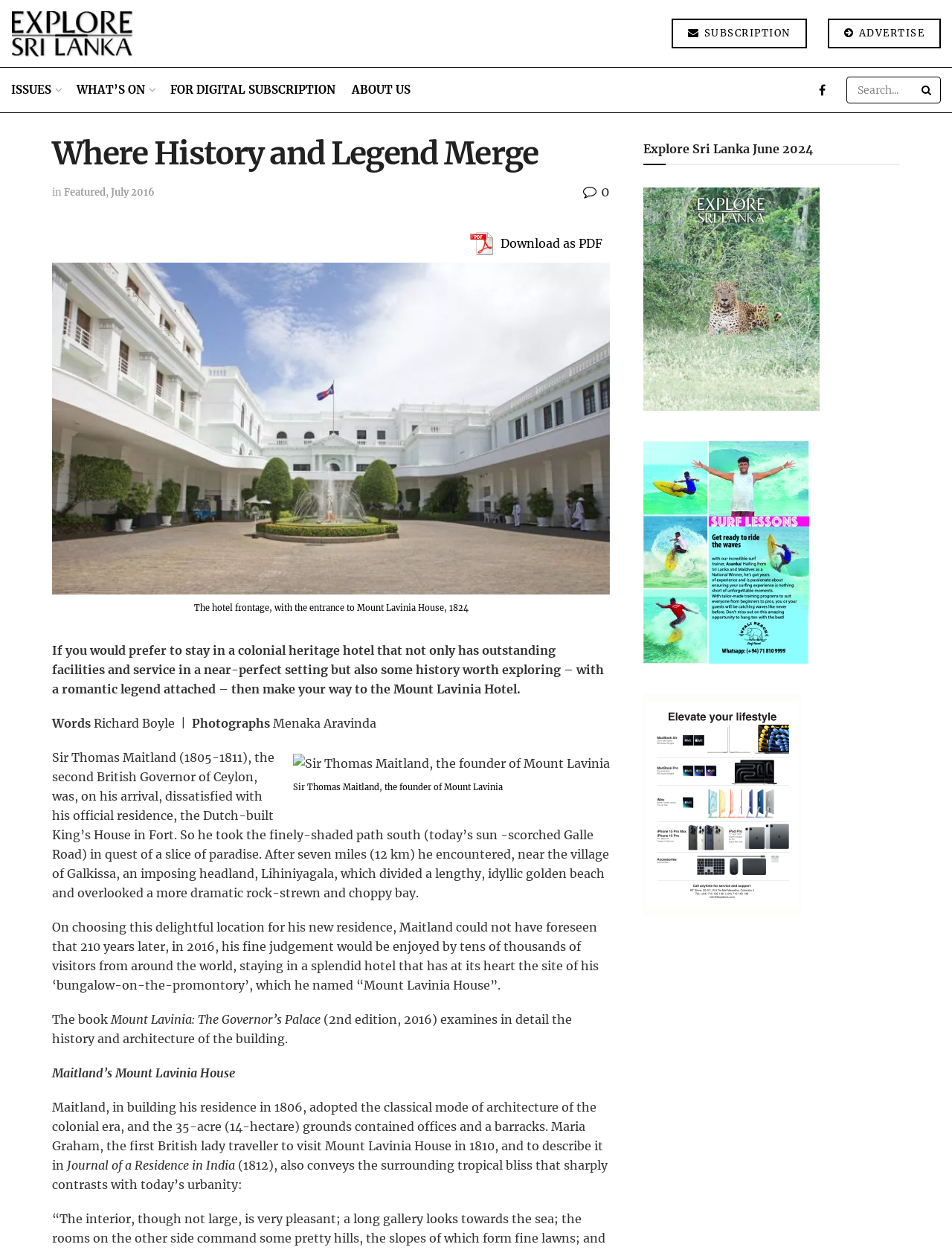Provide the text content of the webpage's main heading.

Where History and Legend Merge